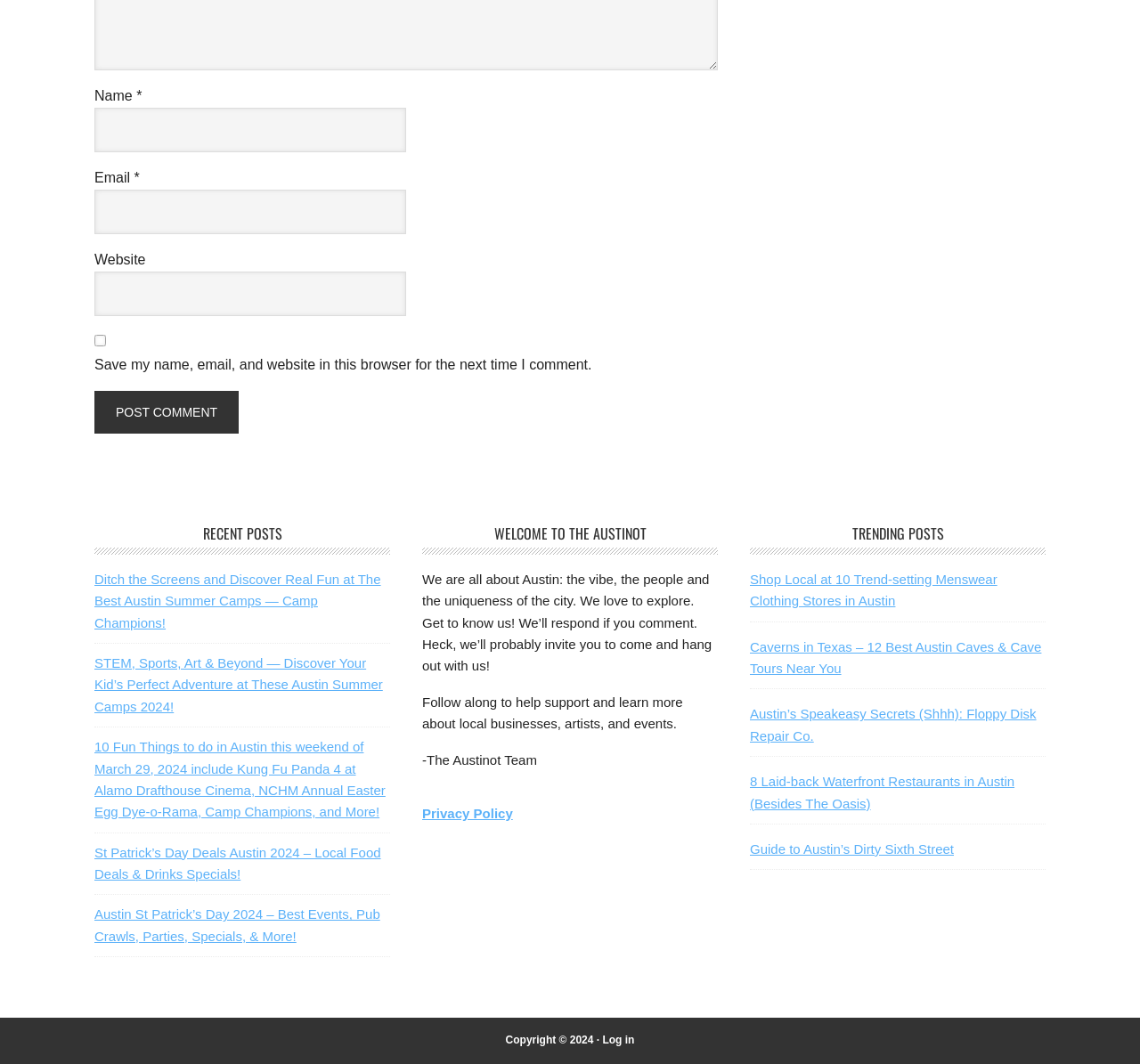Find the bounding box coordinates of the element's region that should be clicked in order to follow the given instruction: "Follow the 'Privacy Policy' link". The coordinates should consist of four float numbers between 0 and 1, i.e., [left, top, right, bottom].

[0.37, 0.757, 0.45, 0.771]